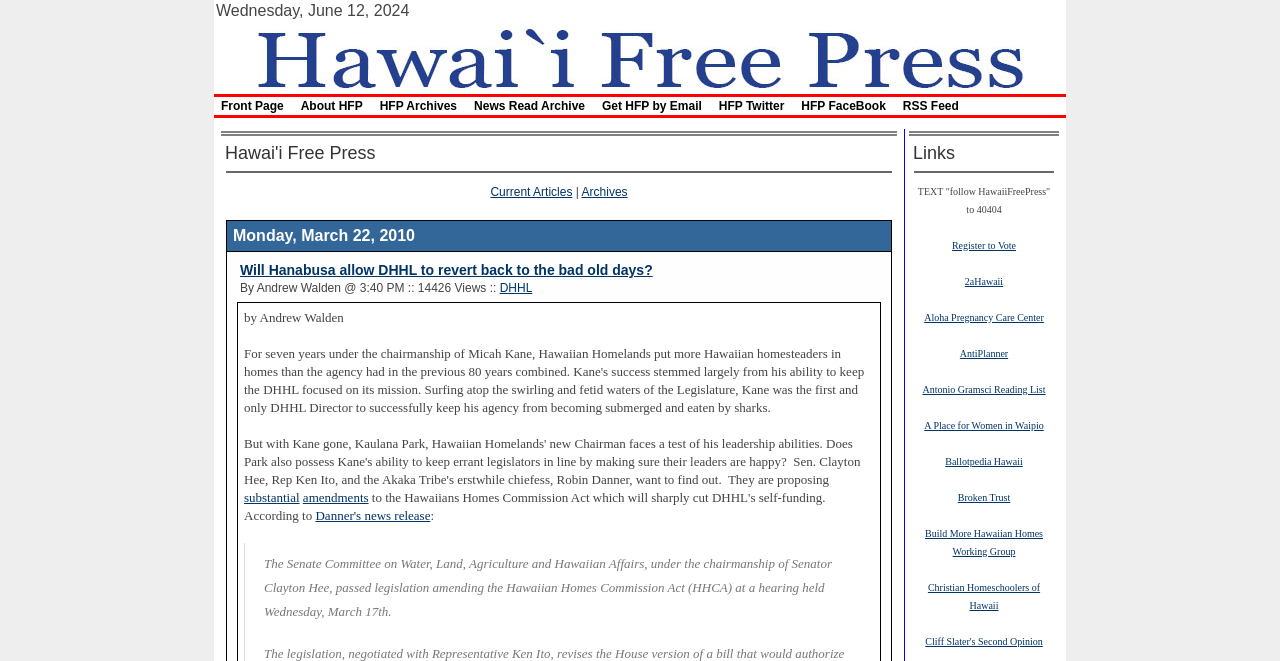Please find the bounding box coordinates in the format (top-left x, top-left y, bottom-right x, bottom-right y) for the given element description. Ensure the coordinates are floating point numbers between 0 and 1. Description: DHHL

[0.39, 0.425, 0.416, 0.446]